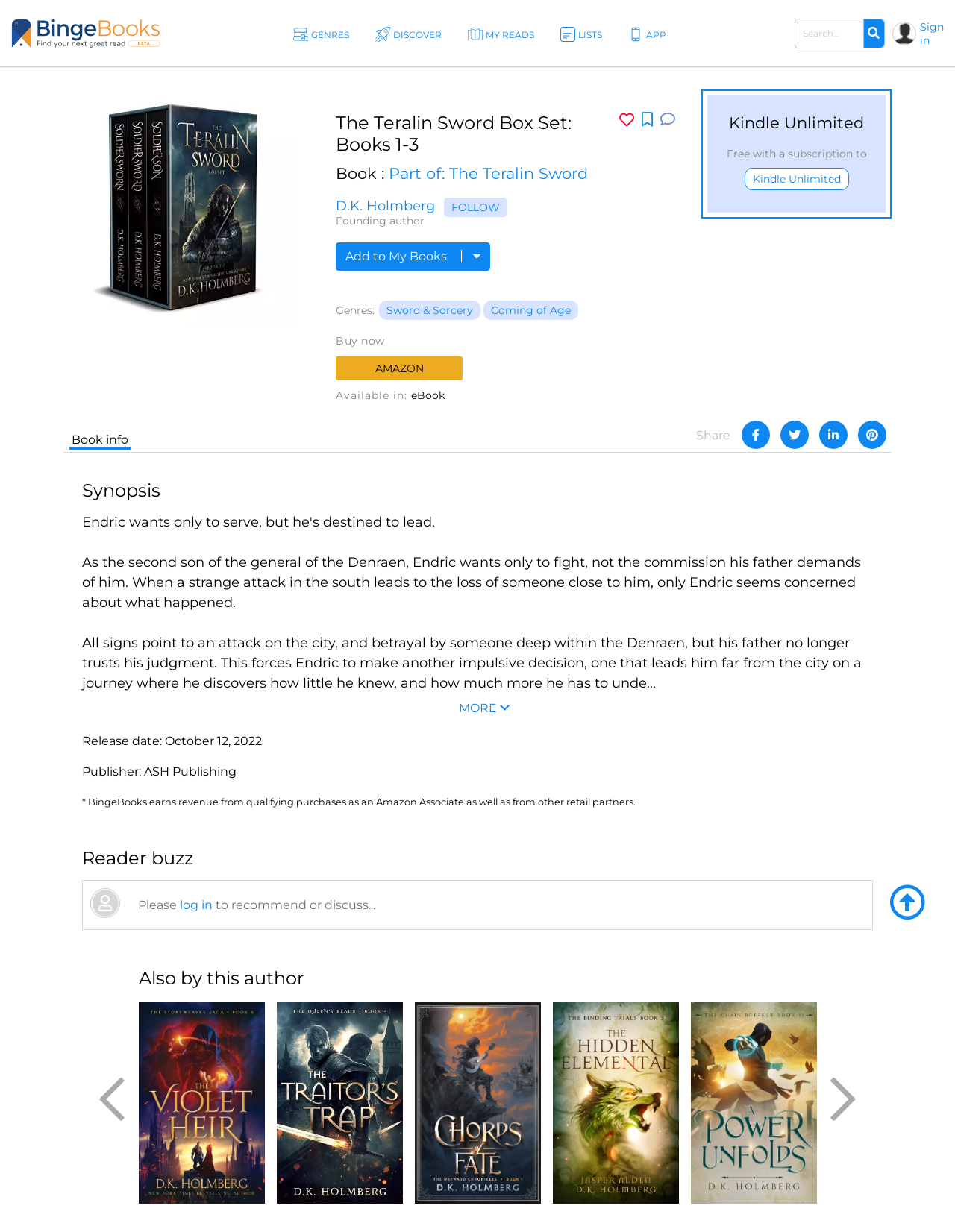Please identify the bounding box coordinates of the area I need to click to accomplish the following instruction: "Read more about the book".

[0.48, 0.569, 0.52, 0.581]